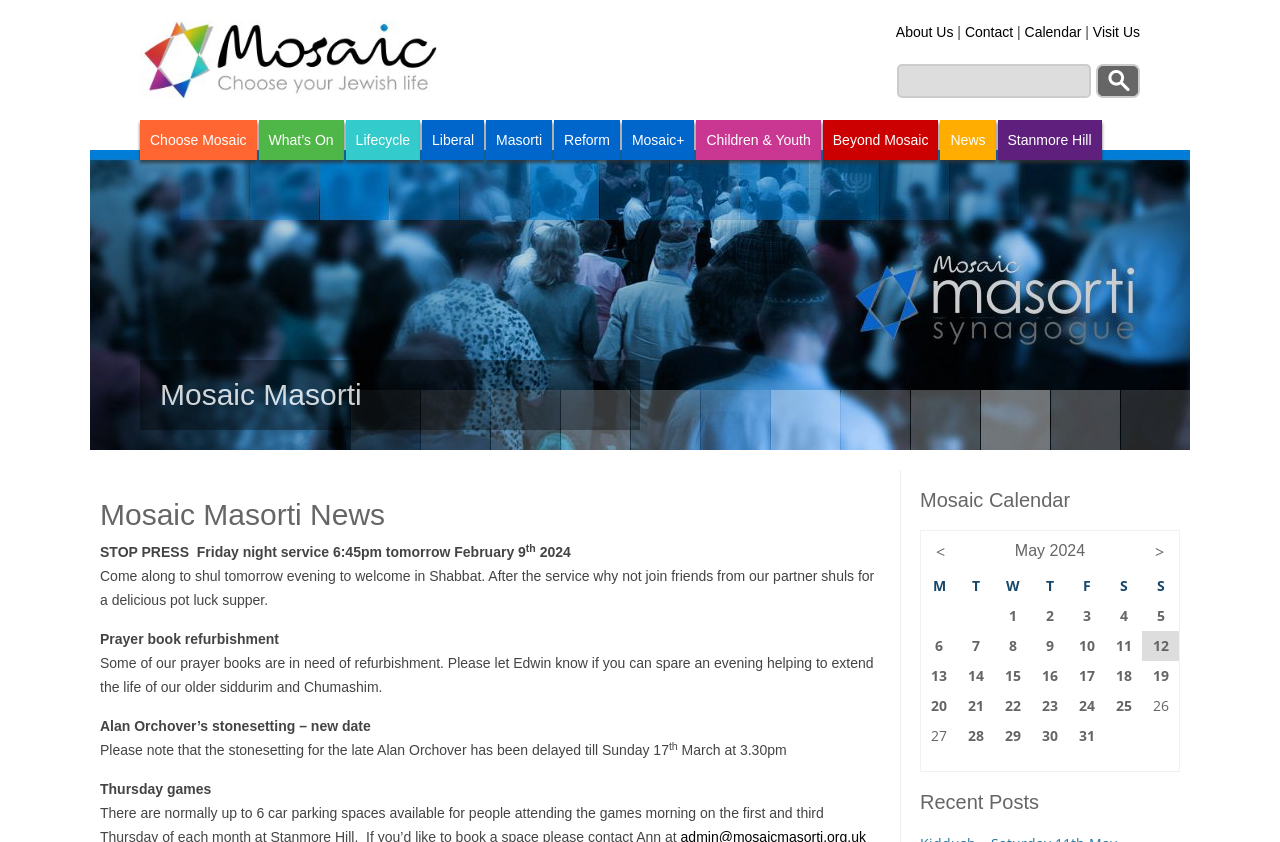Using the element description Children & Youth, predict the bounding box coordinates for the UI element. Provide the coordinates in (top-left x, top-left y, bottom-right x, bottom-right y) format with values ranging from 0 to 1.

[0.544, 0.143, 0.641, 0.19]